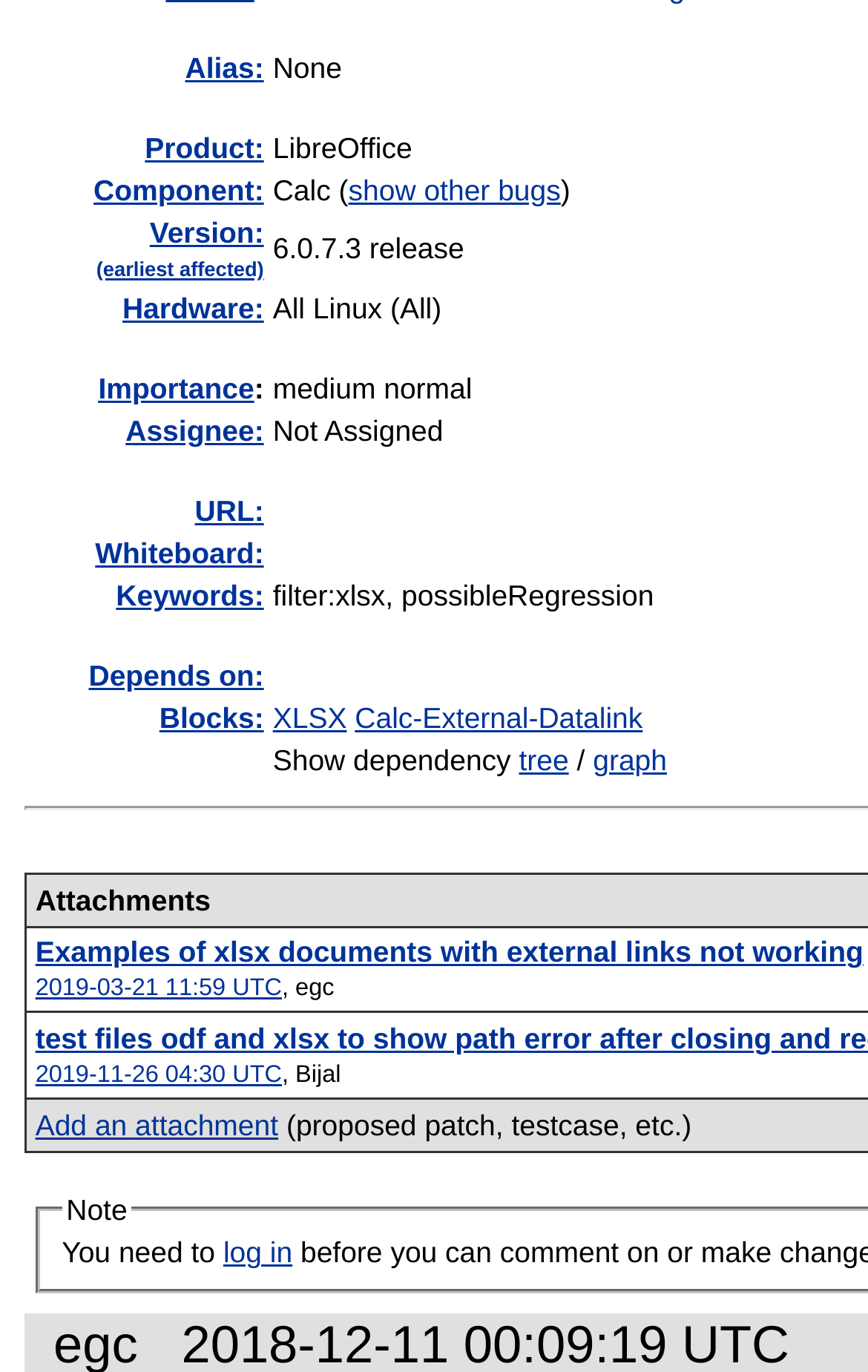From the webpage screenshot, predict the bounding box coordinates (top-left x, top-left y, bottom-right x, bottom-right y) for the UI element described here: Depends on:

[0.102, 0.48, 0.304, 0.504]